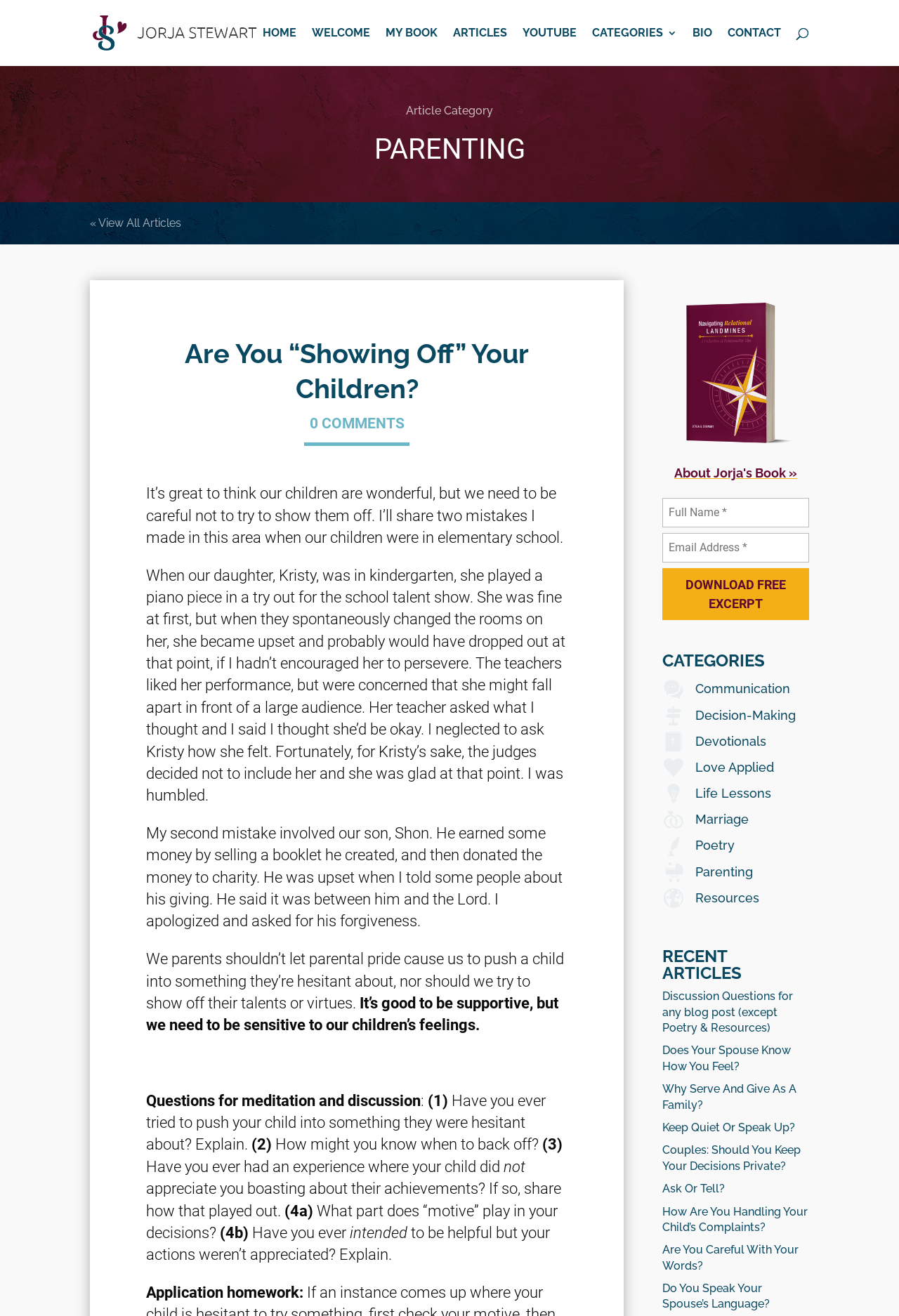What is the author's name?
Provide a one-word or short-phrase answer based on the image.

Jorja Stewart